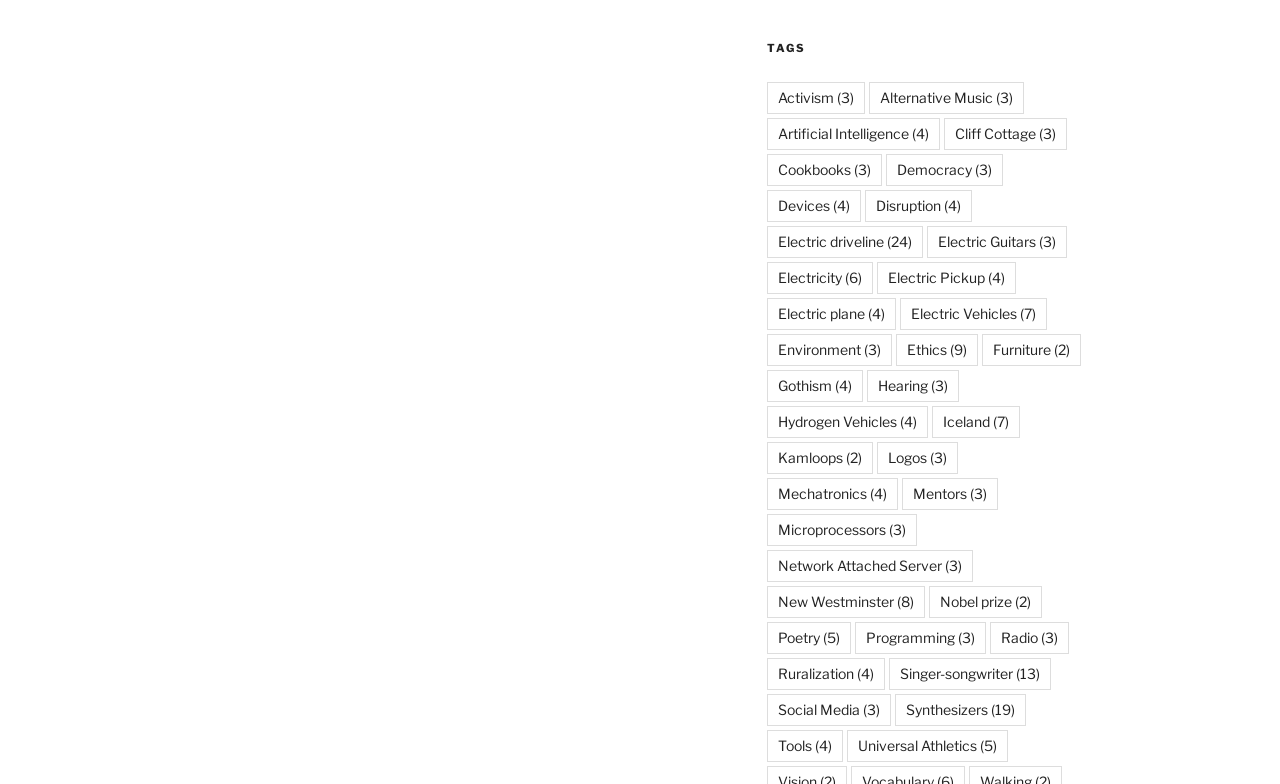Identify the bounding box coordinates for the element that needs to be clicked to fulfill this instruction: "Click on Activism". Provide the coordinates in the format of four float numbers between 0 and 1: [left, top, right, bottom].

[0.599, 0.105, 0.675, 0.146]